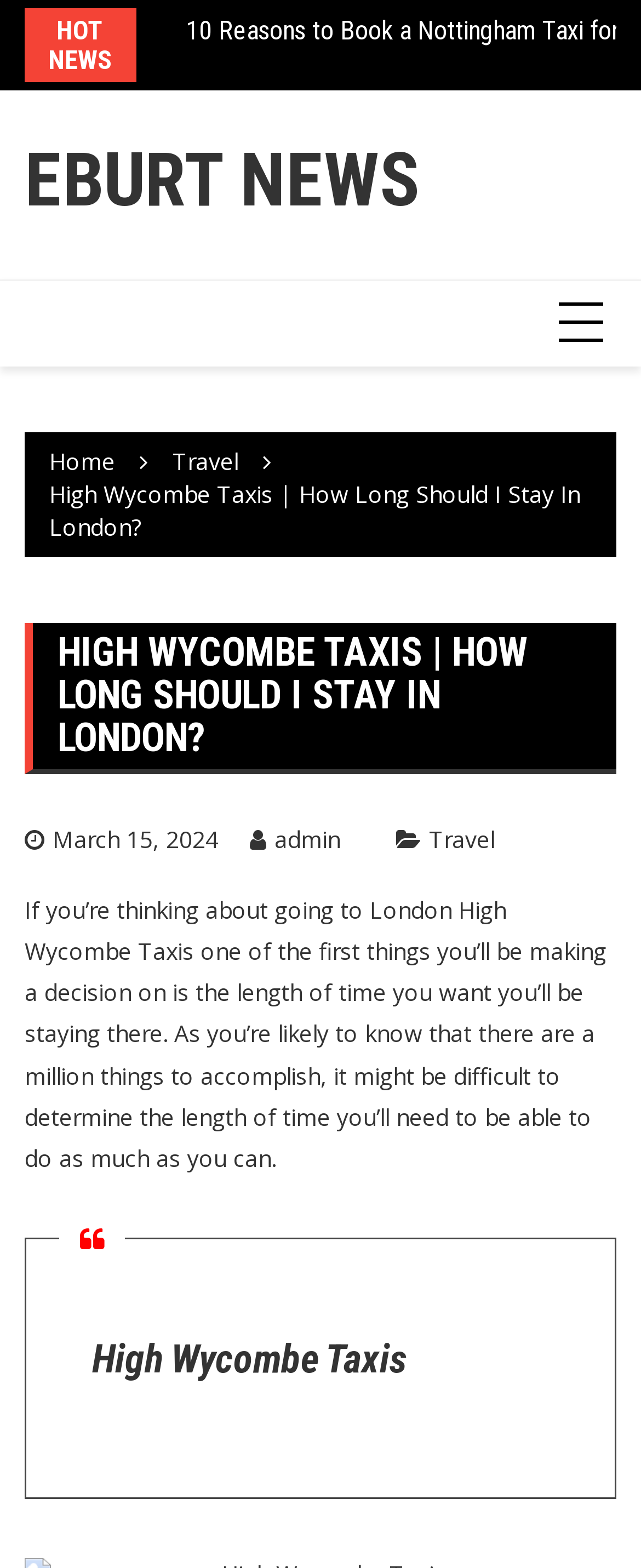Please find the bounding box for the following UI element description. Provide the coordinates in (top-left x, top-left y, bottom-right x, bottom-right y) format, with values between 0 and 1: March 15, 2024April 8, 2024

[0.038, 0.525, 0.341, 0.545]